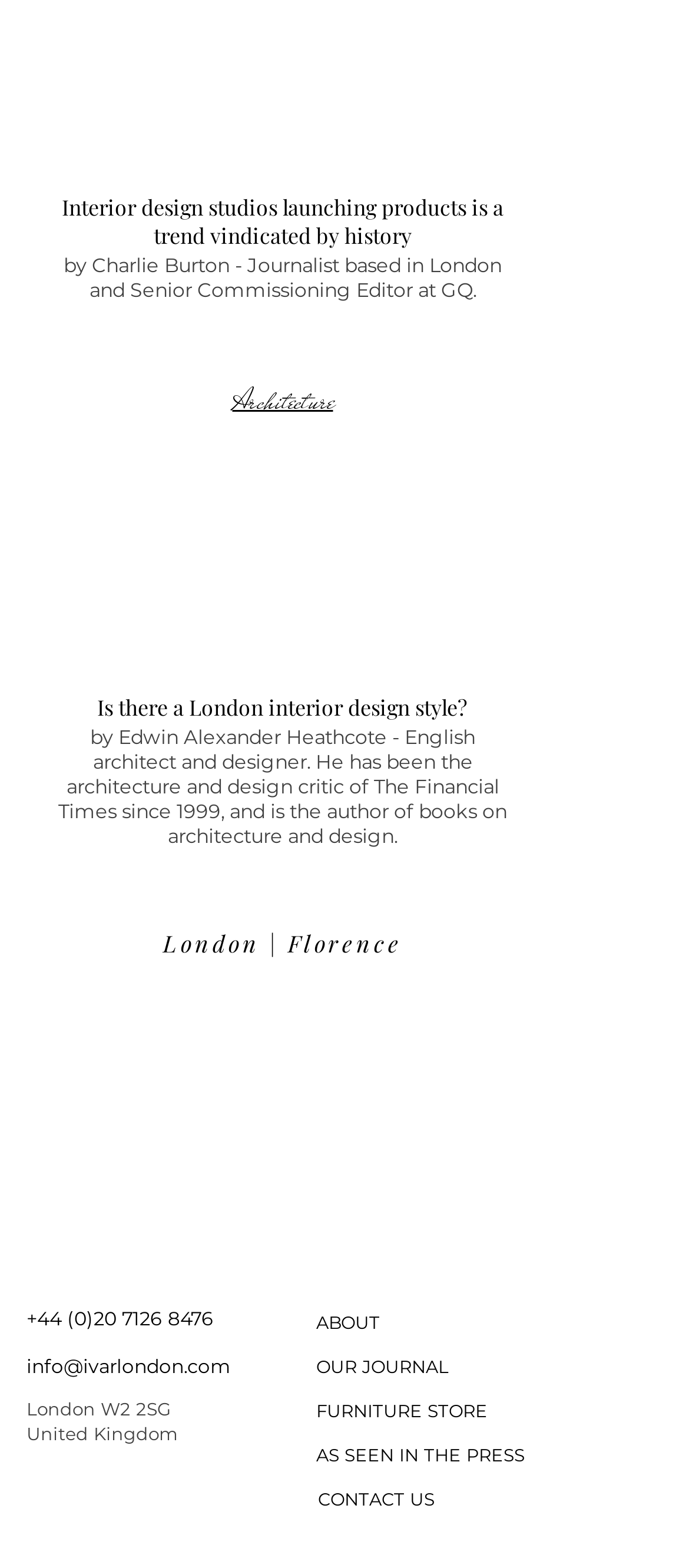Identify the bounding box coordinates of the clickable section necessary to follow the following instruction: "send an email to IVAR". The coordinates should be presented as four float numbers from 0 to 1, i.e., [left, top, right, bottom].

[0.038, 0.863, 0.341, 0.88]